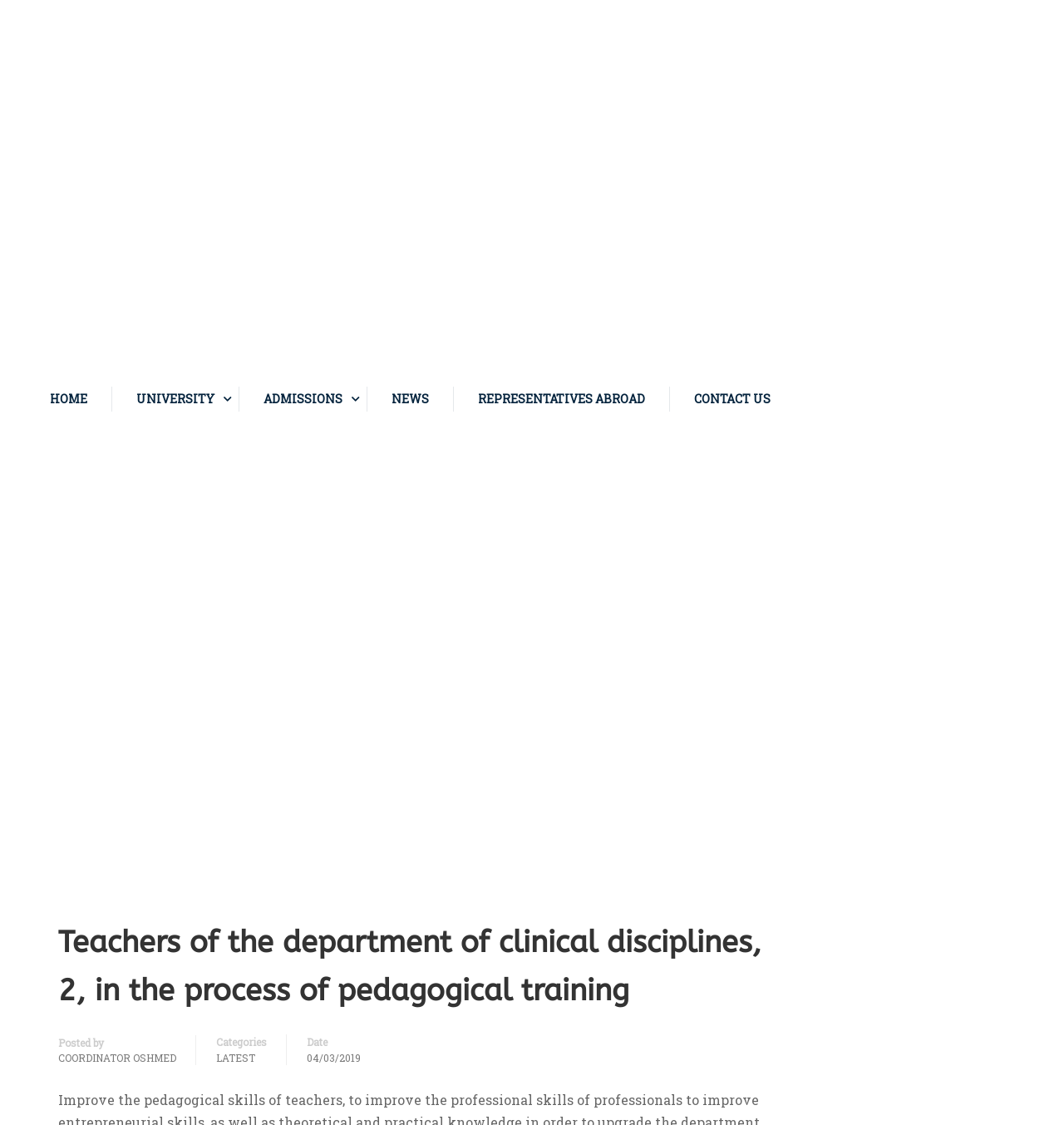Answer the question below in one word or phrase:
What is the purpose of the 'Back To Top' link?

To scroll to the top of the page